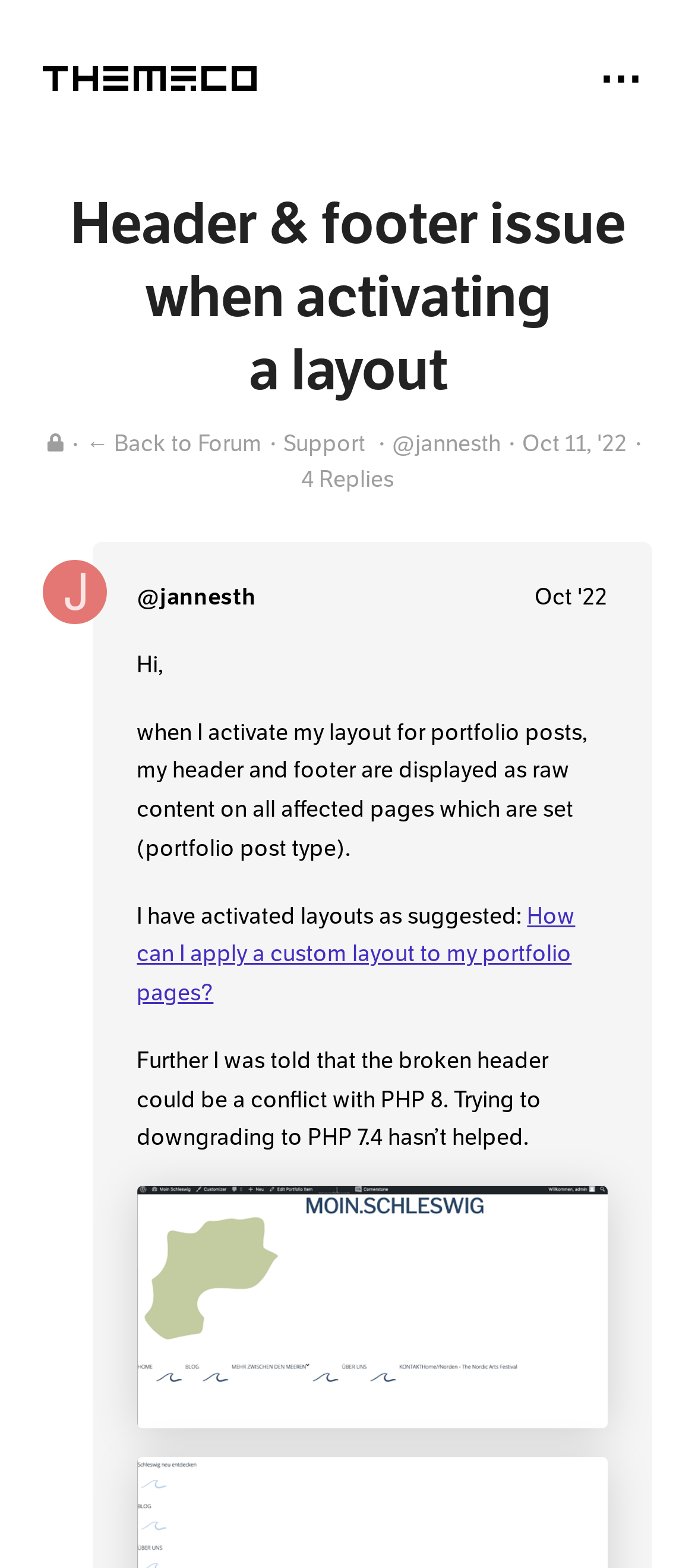Please give a short response to the question using one word or a phrase:
What is the date of the last reply?

Oct 11, 2022